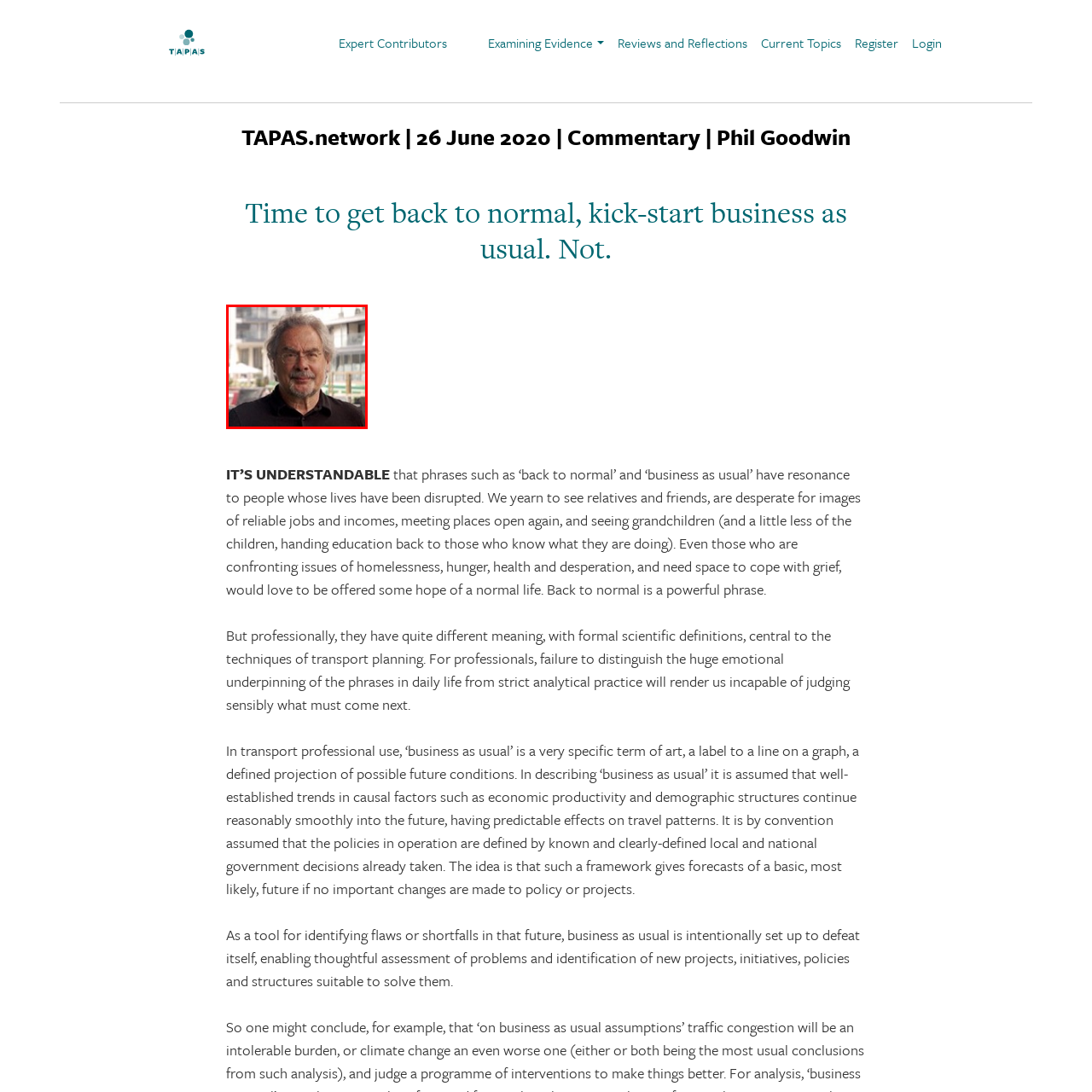Give a detailed account of the scene depicted in the image inside the red rectangle.

The image features a man with gray hair and a beard, wearing a black shirt. He stands outdoors, likely in an urban setting, with a blurred background that suggests a lively environment, possibly near a waterfront or a café area. This portrait complements the article titled "Time to get back to normal, kick-start business as usual. Not," written by Phil Goodwin. The article discusses the emotional and professional implications of returning to a sense of normalcy post-disruption, reflecting on societal yearnings and the technical aspects of transport planning.